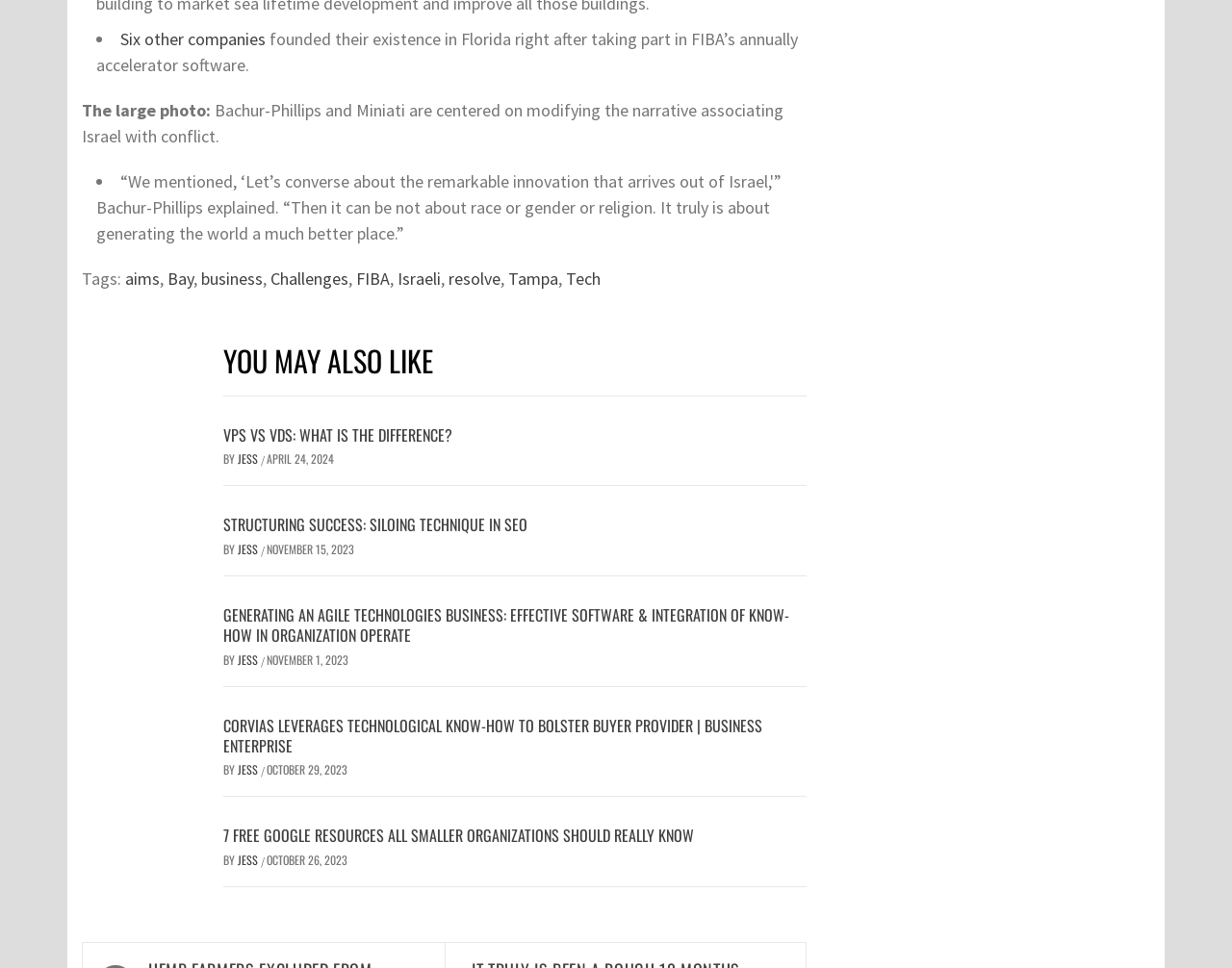Provide the bounding box coordinates of the HTML element this sentence describes: "Whitepapers / Case Studies". The bounding box coordinates consist of four float numbers between 0 and 1, i.e., [left, top, right, bottom].

None